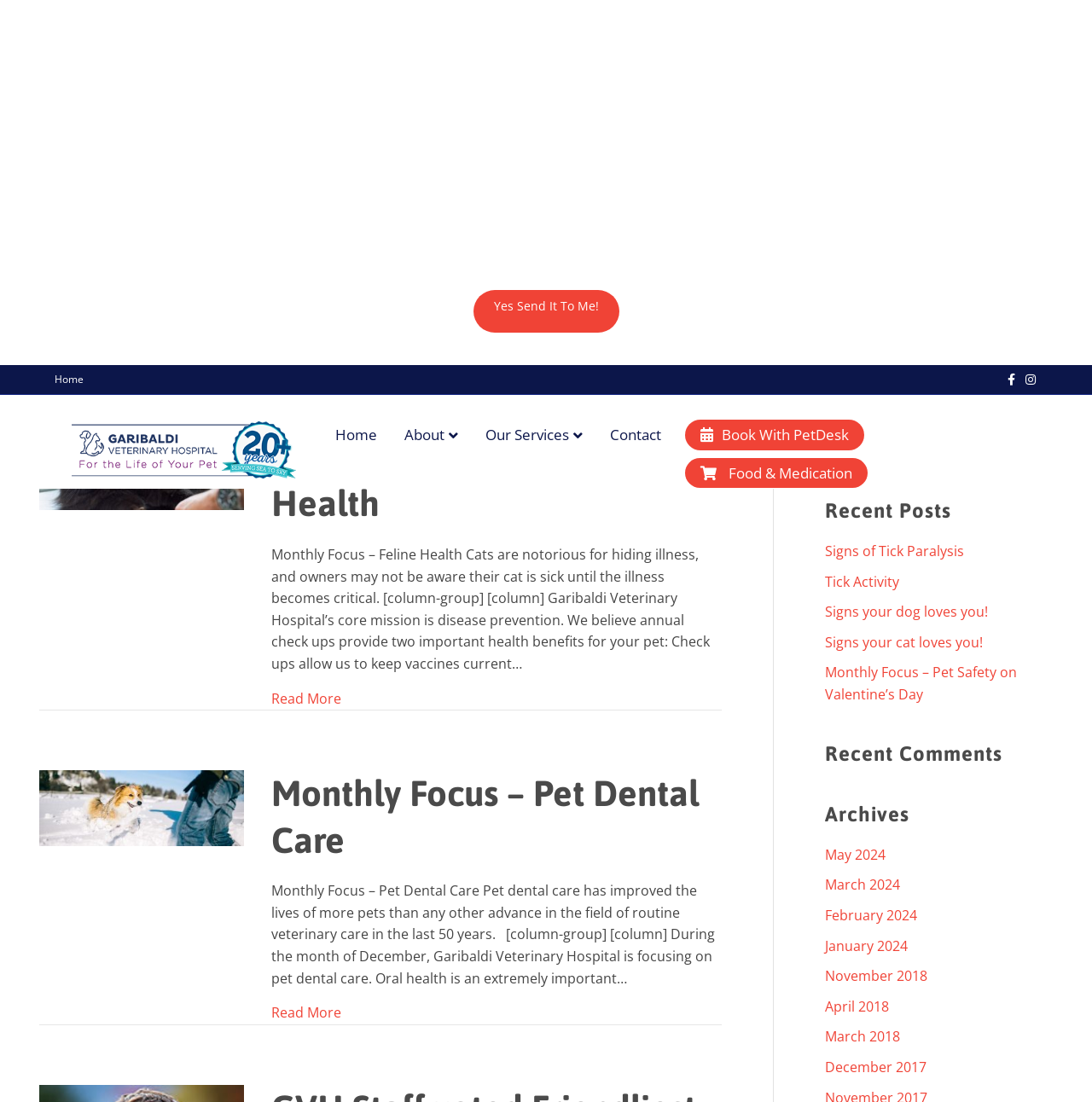Locate the bounding box coordinates of the clickable part needed for the task: "Go to page 1".

[0.339, 0.915, 0.363, 0.944]